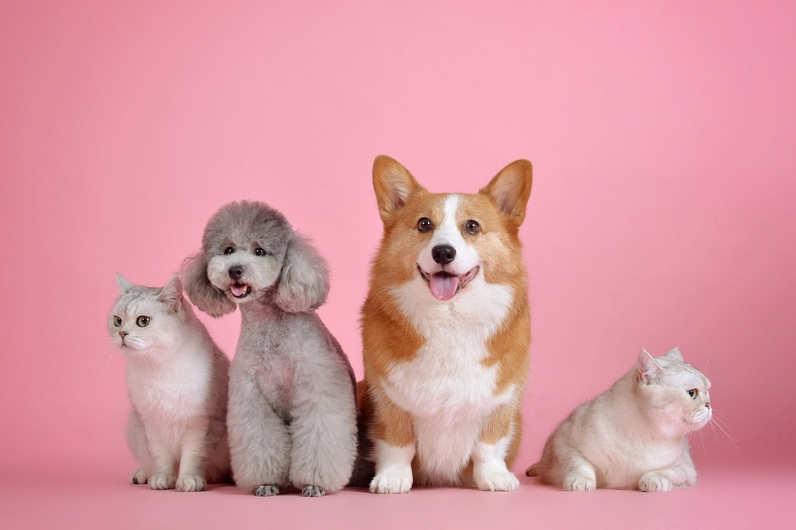Using the information in the image, could you please answer the following question in detail:
How many pets are in the image?

The caption describes four distinct pets: a gray cat, a gray poodle, a corgi, and a white cat, which suggests that there are four pets in the image.